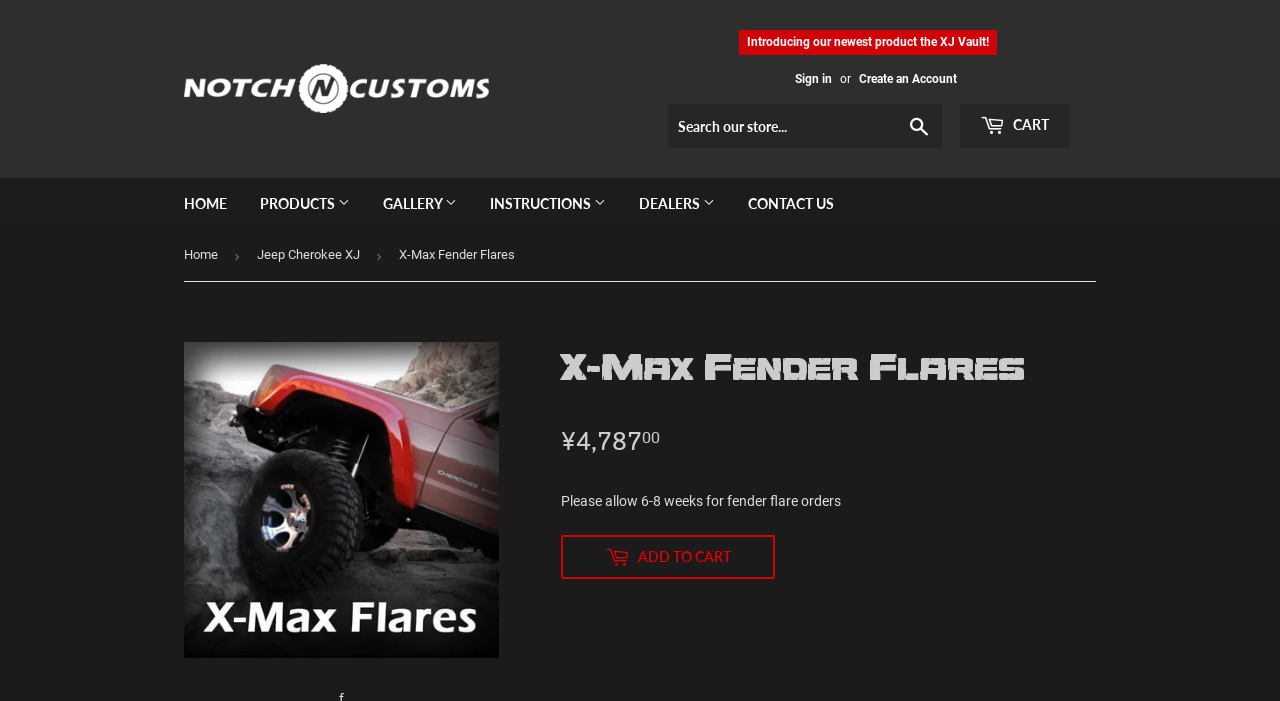Identify the main title of the webpage and generate its text content.

X-Max Fender Flares